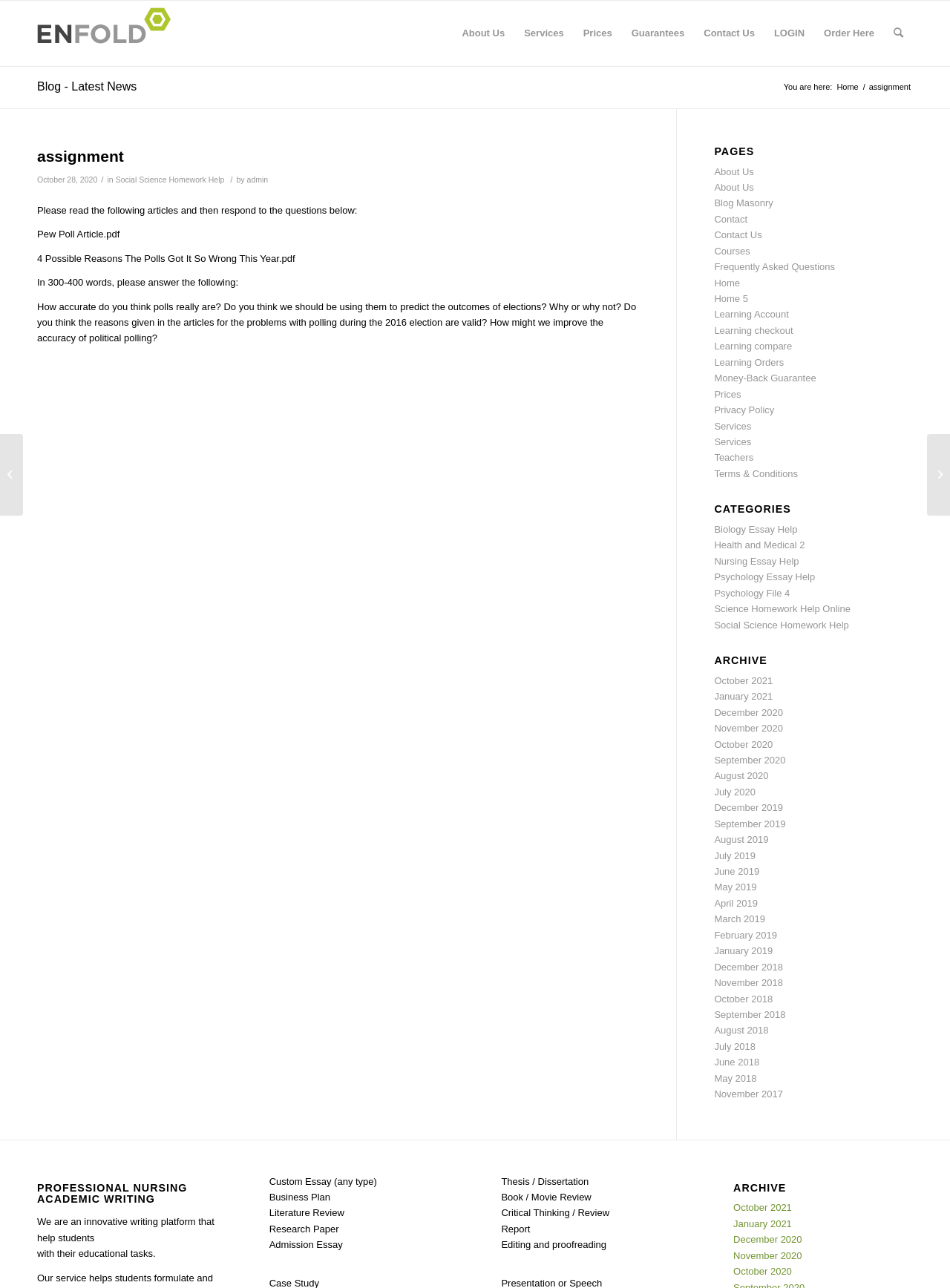Please identify the bounding box coordinates of the element on the webpage that should be clicked to follow this instruction: "go to the 'Contact Us' page". The bounding box coordinates should be given as four float numbers between 0 and 1, formatted as [left, top, right, bottom].

[0.731, 0.001, 0.805, 0.051]